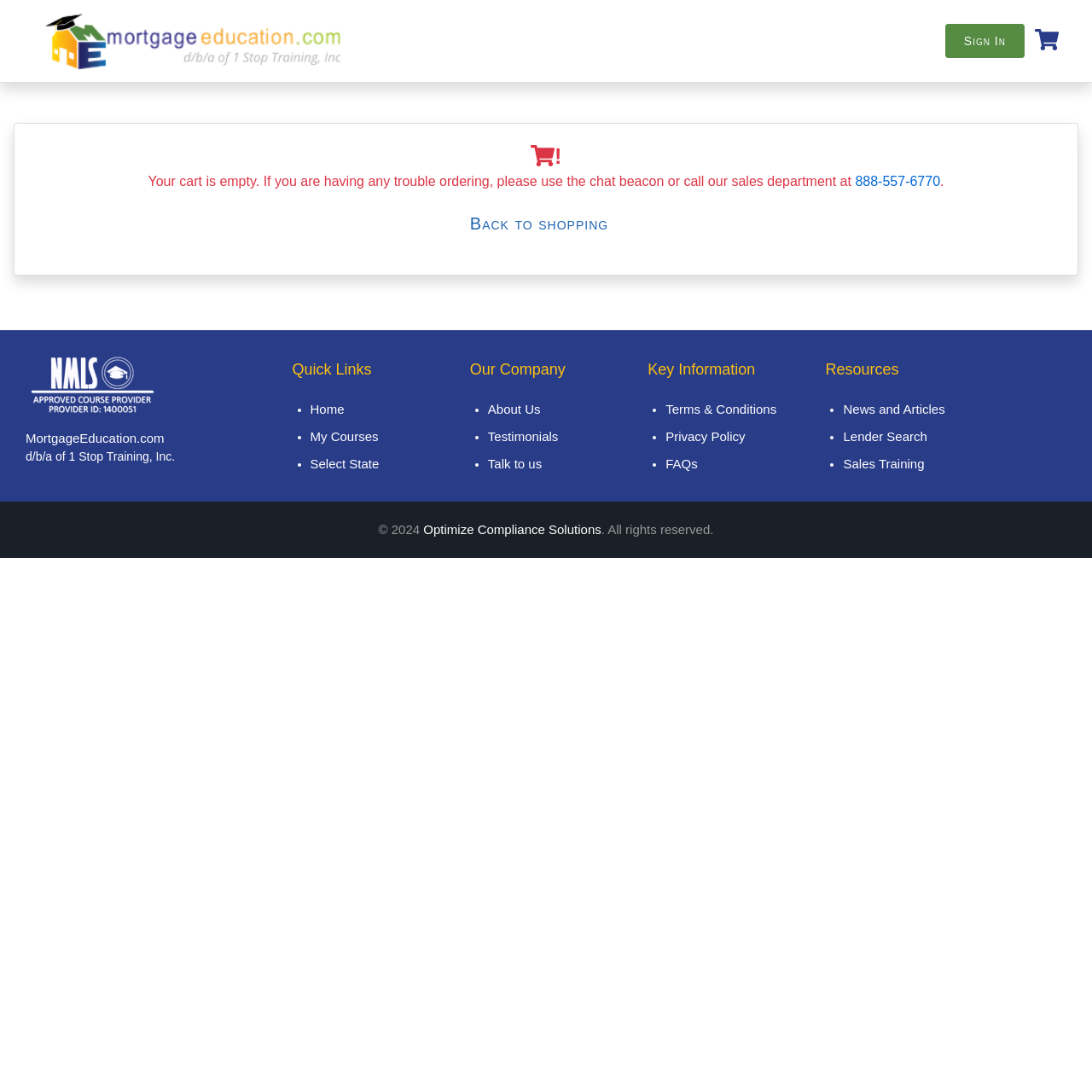What is the copyright year of the website?
Answer the question with a thorough and detailed explanation.

I found the copyright year by looking at the text in the footer section of the webpage, which says '© 2024'.